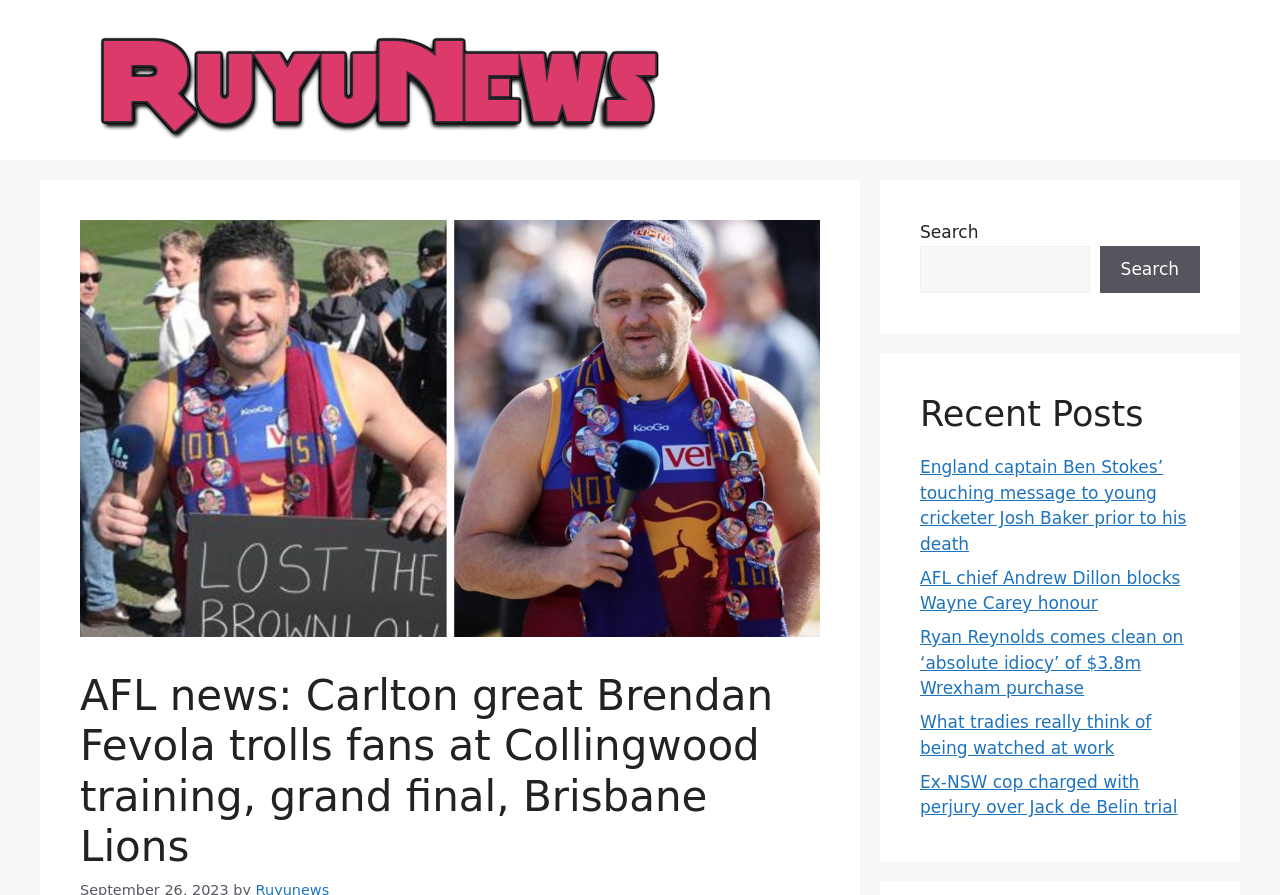What is the first article in the recent posts section about?
Please provide a detailed and comprehensive answer to the question.

I looked at the first link in the 'Recent Posts' section and found that it is about England captain Ben Stokes' message to a young cricketer.